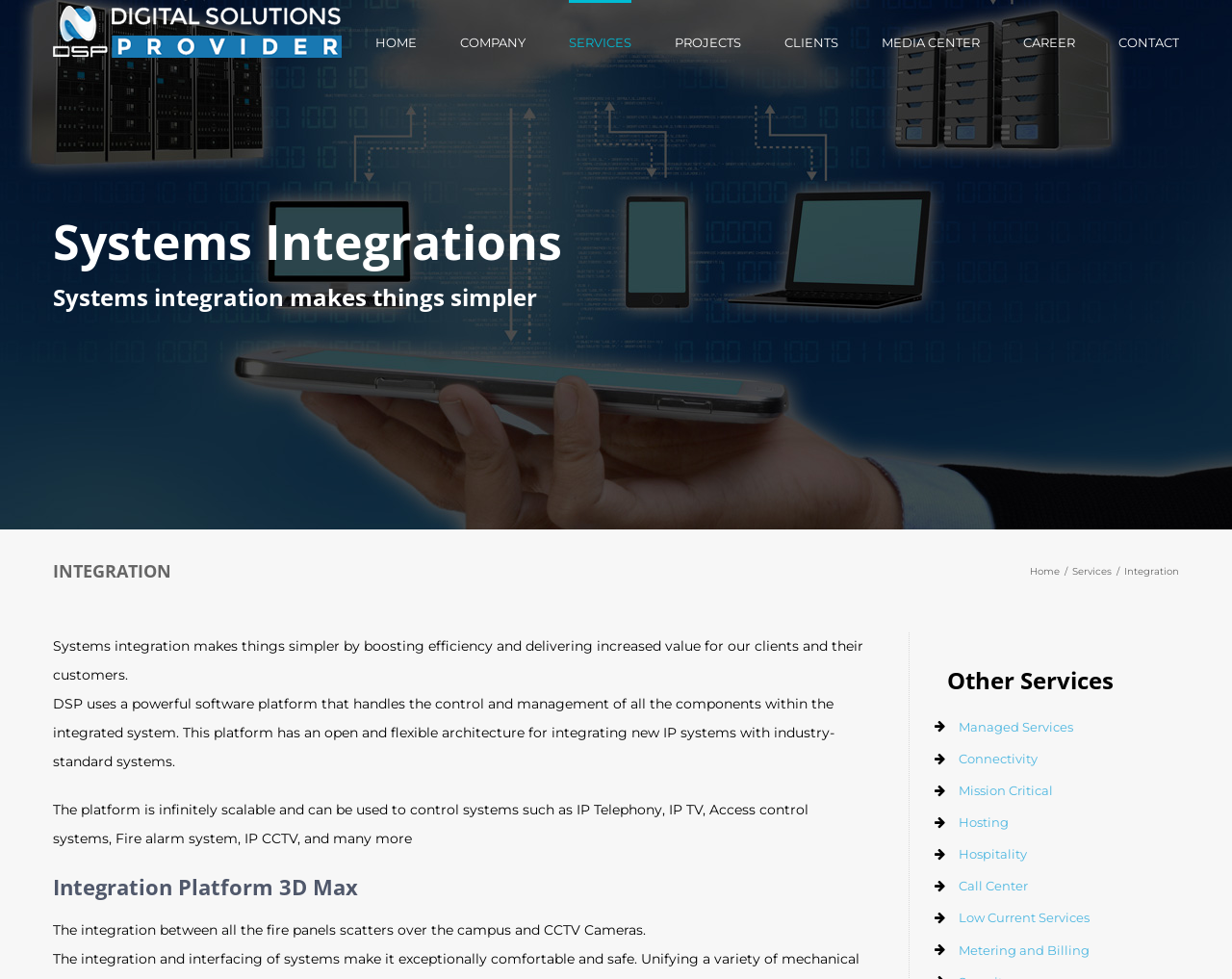Determine the bounding box coordinates for the element that should be clicked to follow this instruction: "Click on the Digital Solutions Provider (DSP) image". The coordinates should be given as four float numbers between 0 and 1, in the format [left, top, right, bottom].

[0.043, 0.005, 0.277, 0.059]